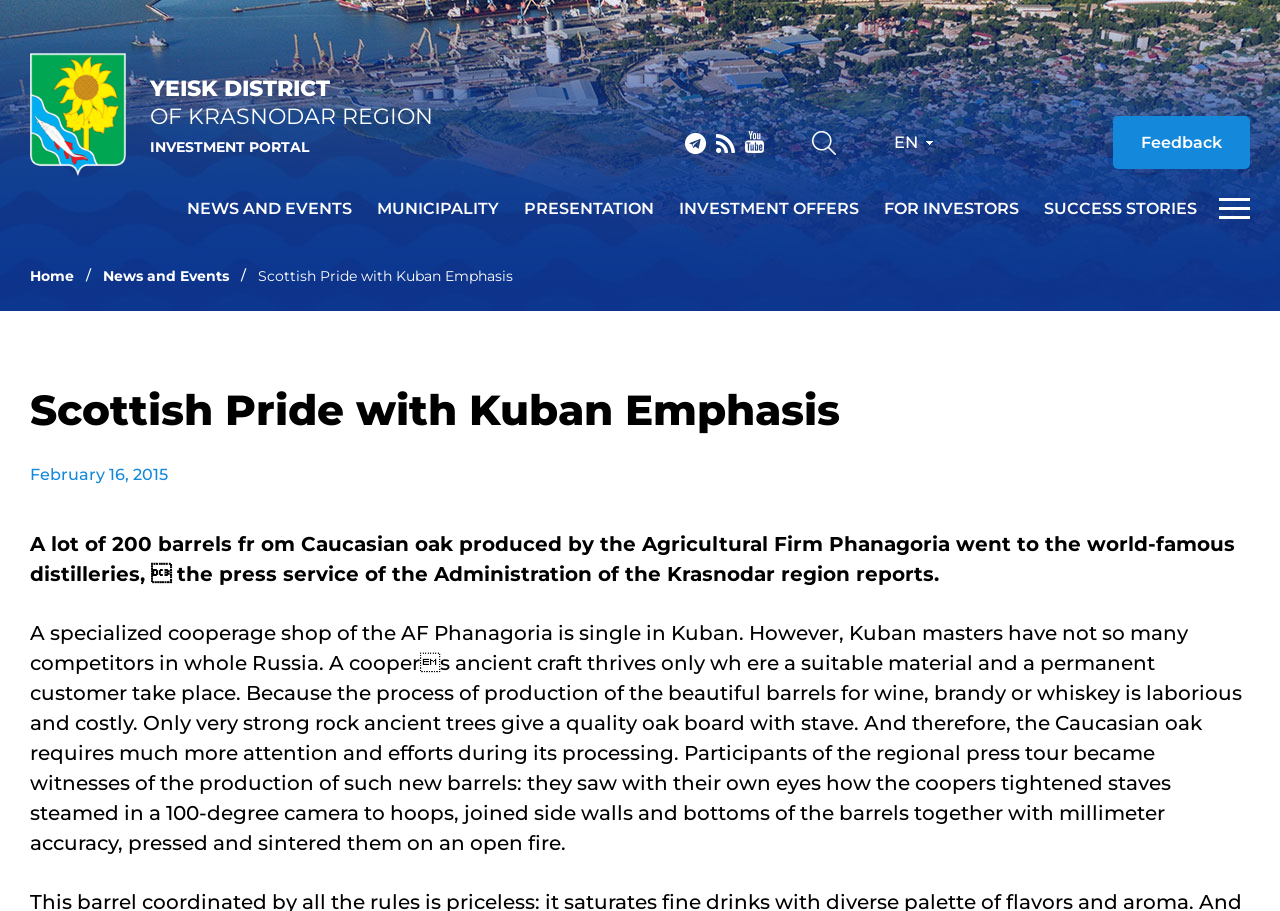Ascertain the bounding box coordinates for the UI element detailed here: "News and events". The coordinates should be provided as [left, top, right, bottom] with each value being a float between 0 and 1.

[0.146, 0.22, 0.275, 0.238]